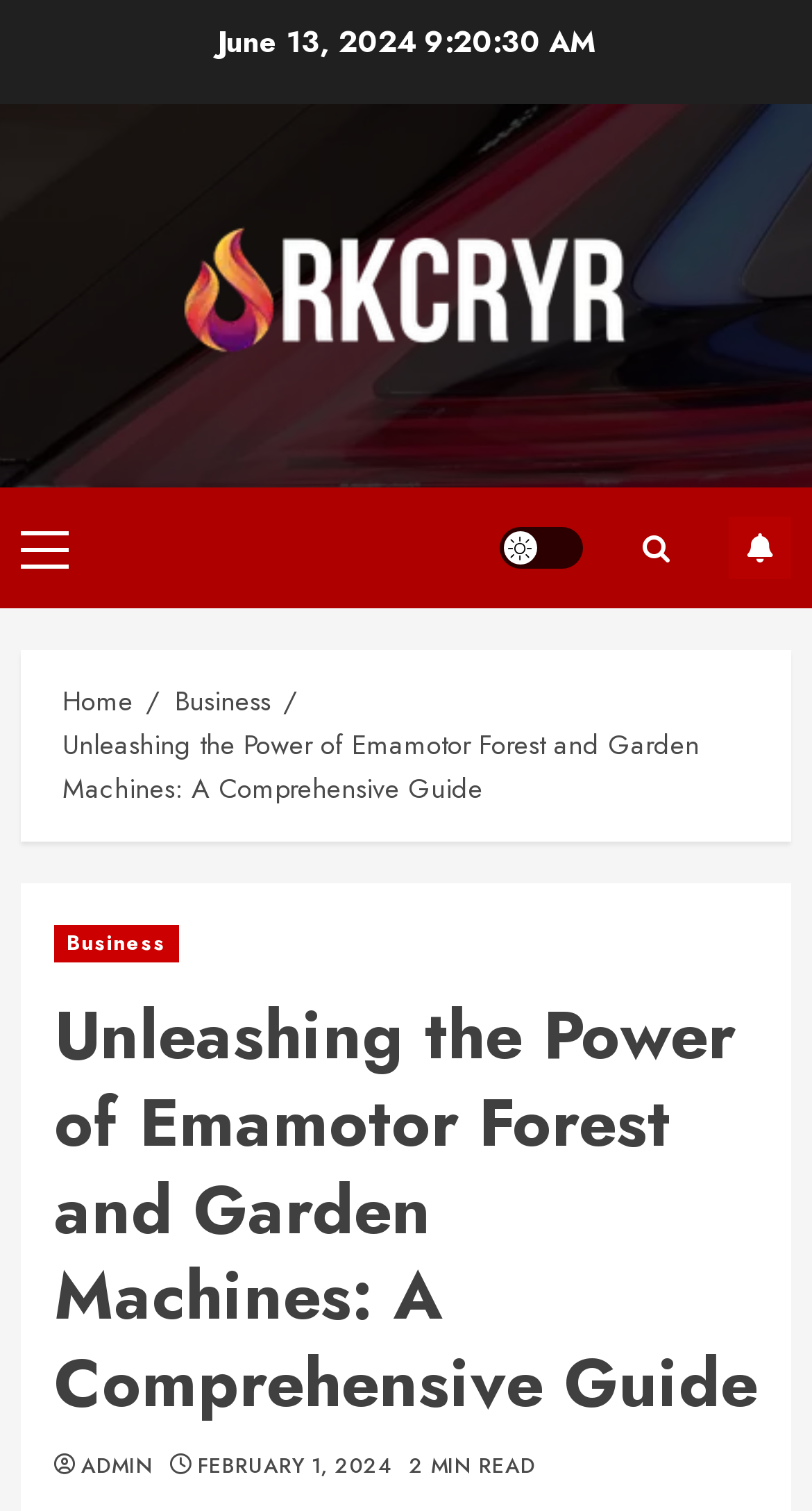Extract the bounding box coordinates of the UI element described by: "Media Players". The coordinates should include four float numbers ranging from 0 to 1, e.g., [left, top, right, bottom].

None